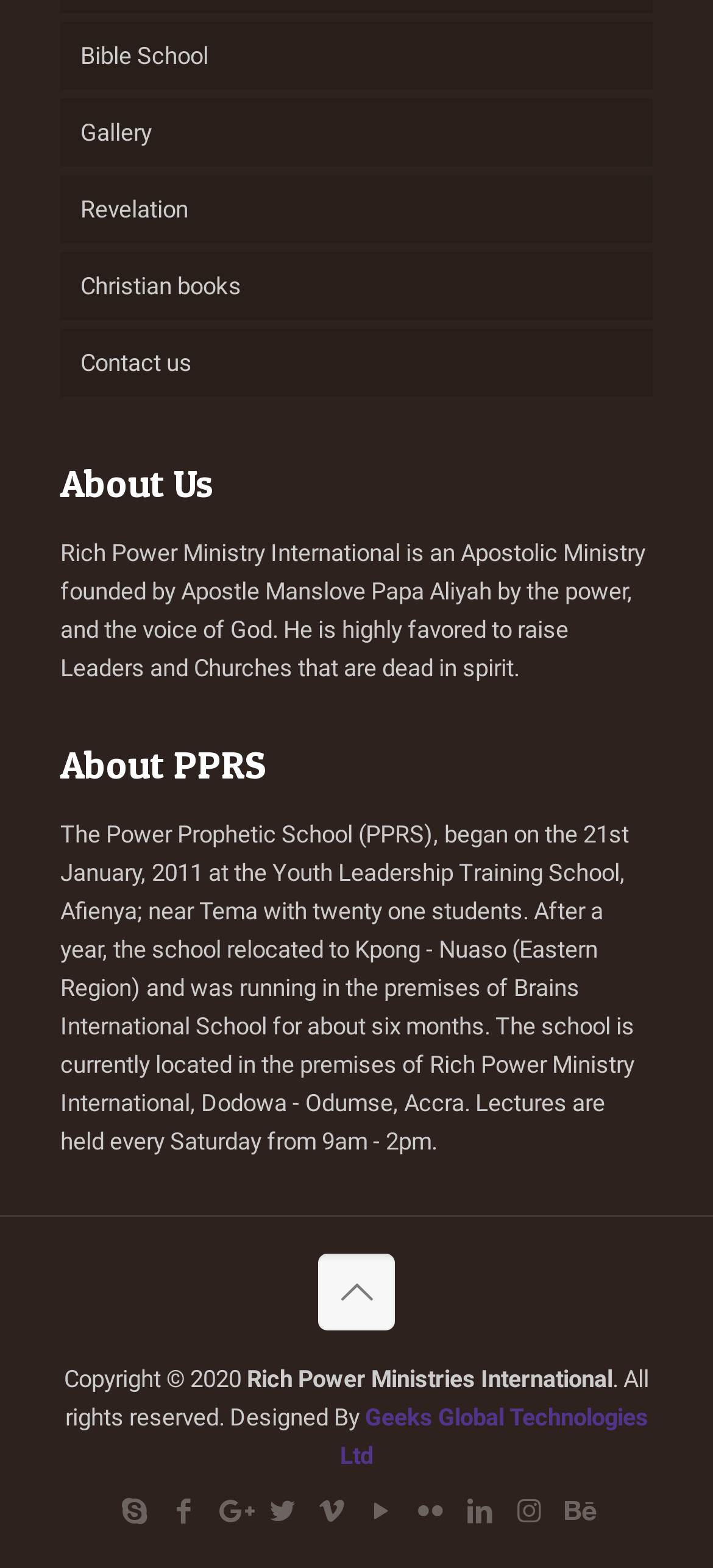Please find the bounding box coordinates of the element that must be clicked to perform the given instruction: "Learn about Power Prophetic School". The coordinates should be four float numbers from 0 to 1, i.e., [left, top, right, bottom].

[0.085, 0.523, 0.89, 0.736]